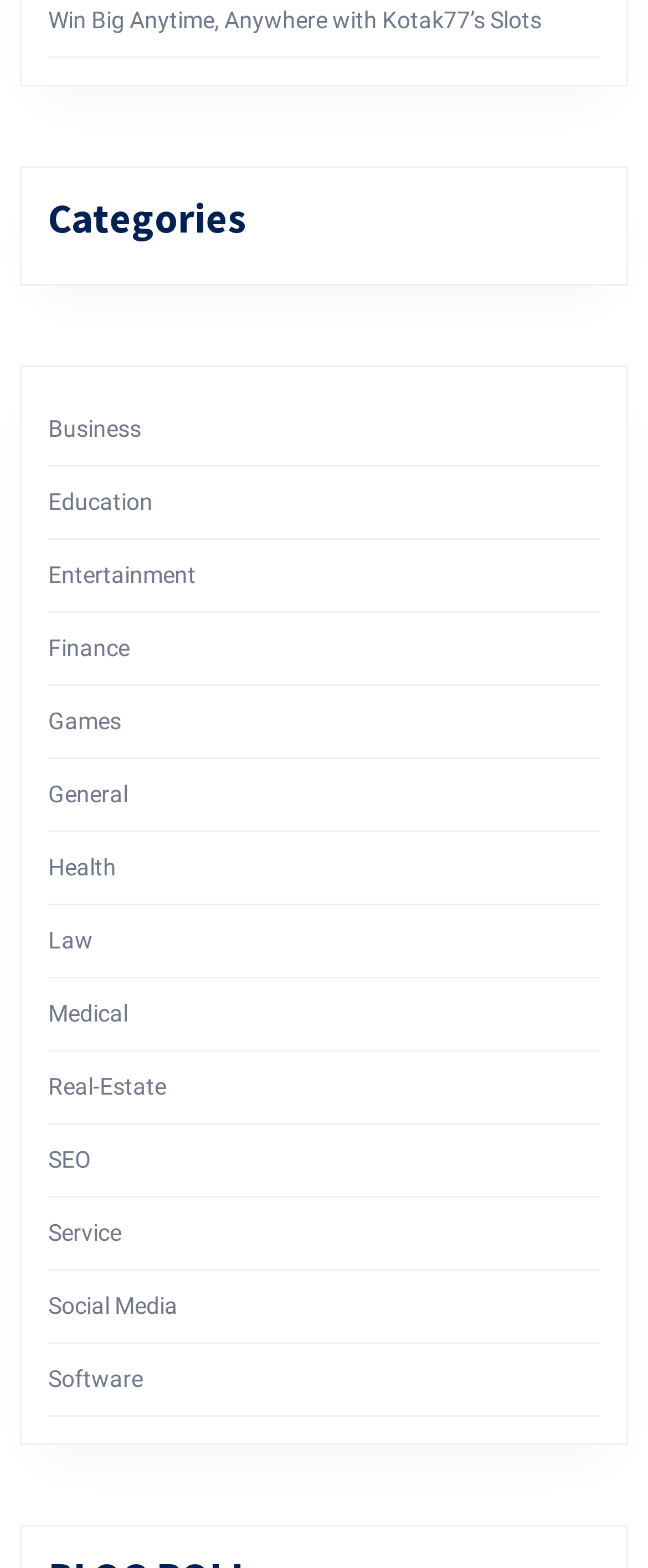What is the vertical position of the 'Win Big Anytime, Anywhere with Kotak77’s Slots' link?
Using the image, elaborate on the answer with as much detail as possible.

I compared the y1 and y2 coordinates of the 'Win Big Anytime, Anywhere with Kotak77’s Slots' link element and found that its y1 value is 0.005, which is smaller than the y1 values of other elements, indicating that it is located at the top of the webpage.